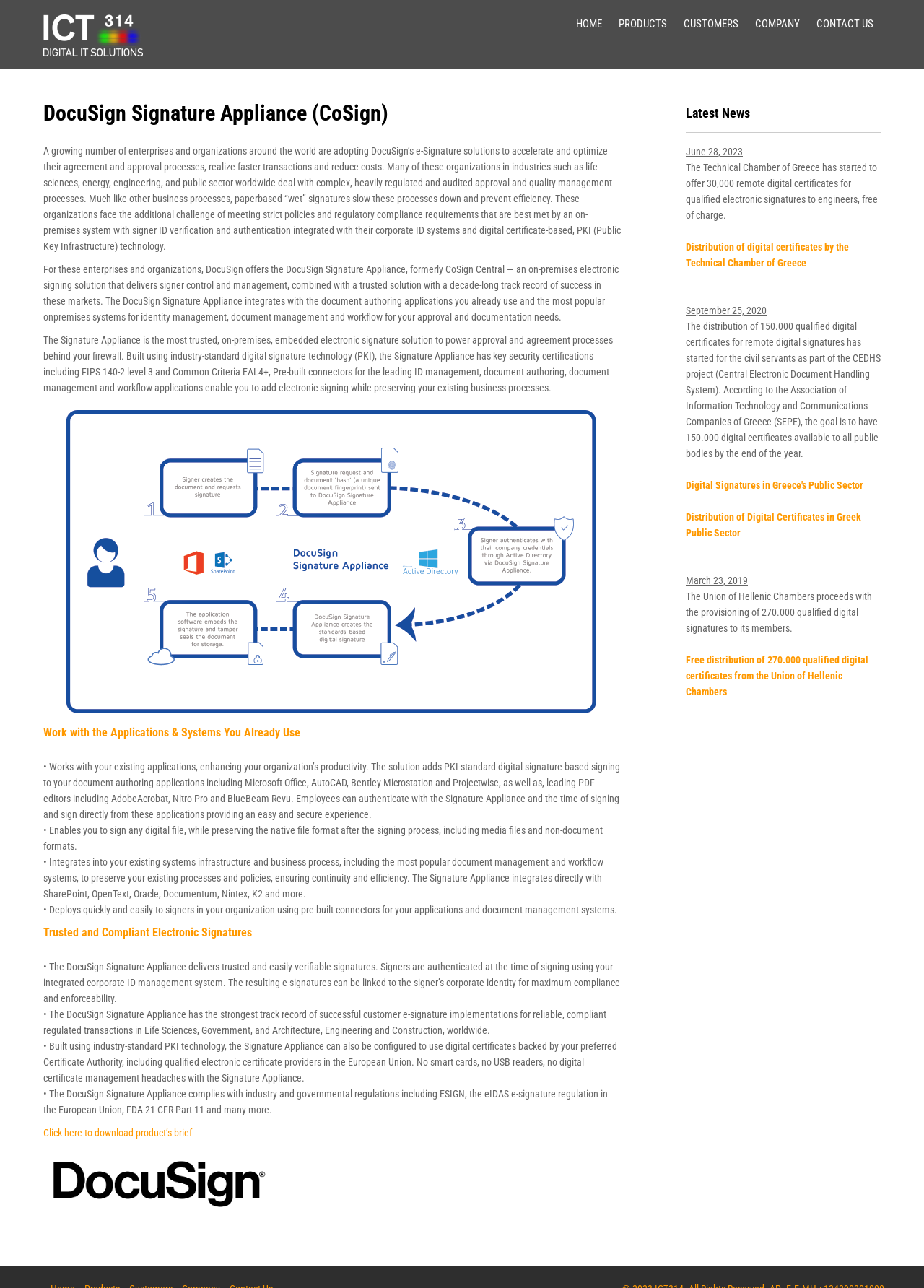Please find the bounding box coordinates for the clickable element needed to perform this instruction: "Read Latest News".

[0.742, 0.082, 0.953, 0.103]